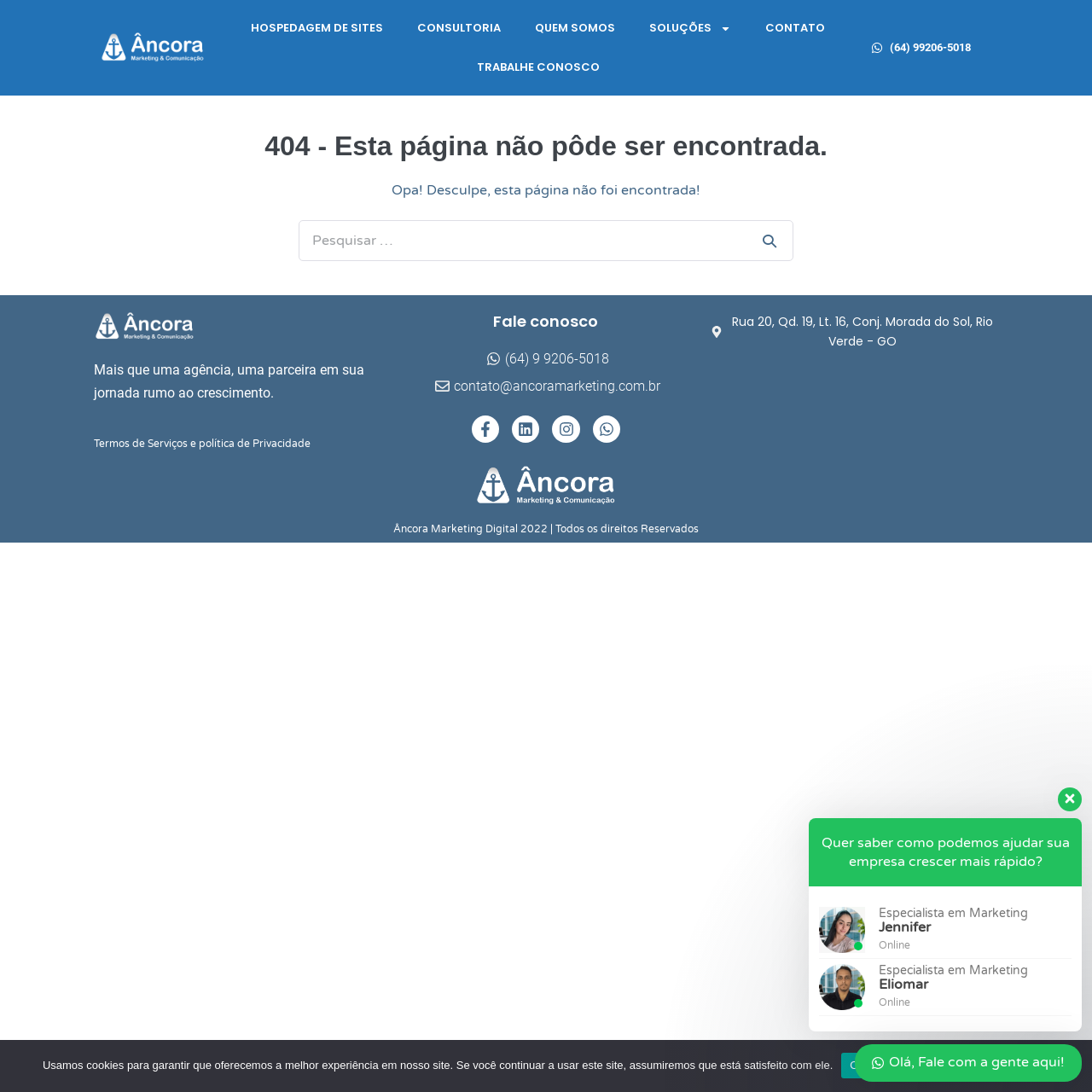Using the element description parent_node: Bridge Opens, predict the bounding box coordinates for the UI element. Provide the coordinates in (top-left x, top-left y, bottom-right x, bottom-right y) format with values ranging from 0 to 1.

None